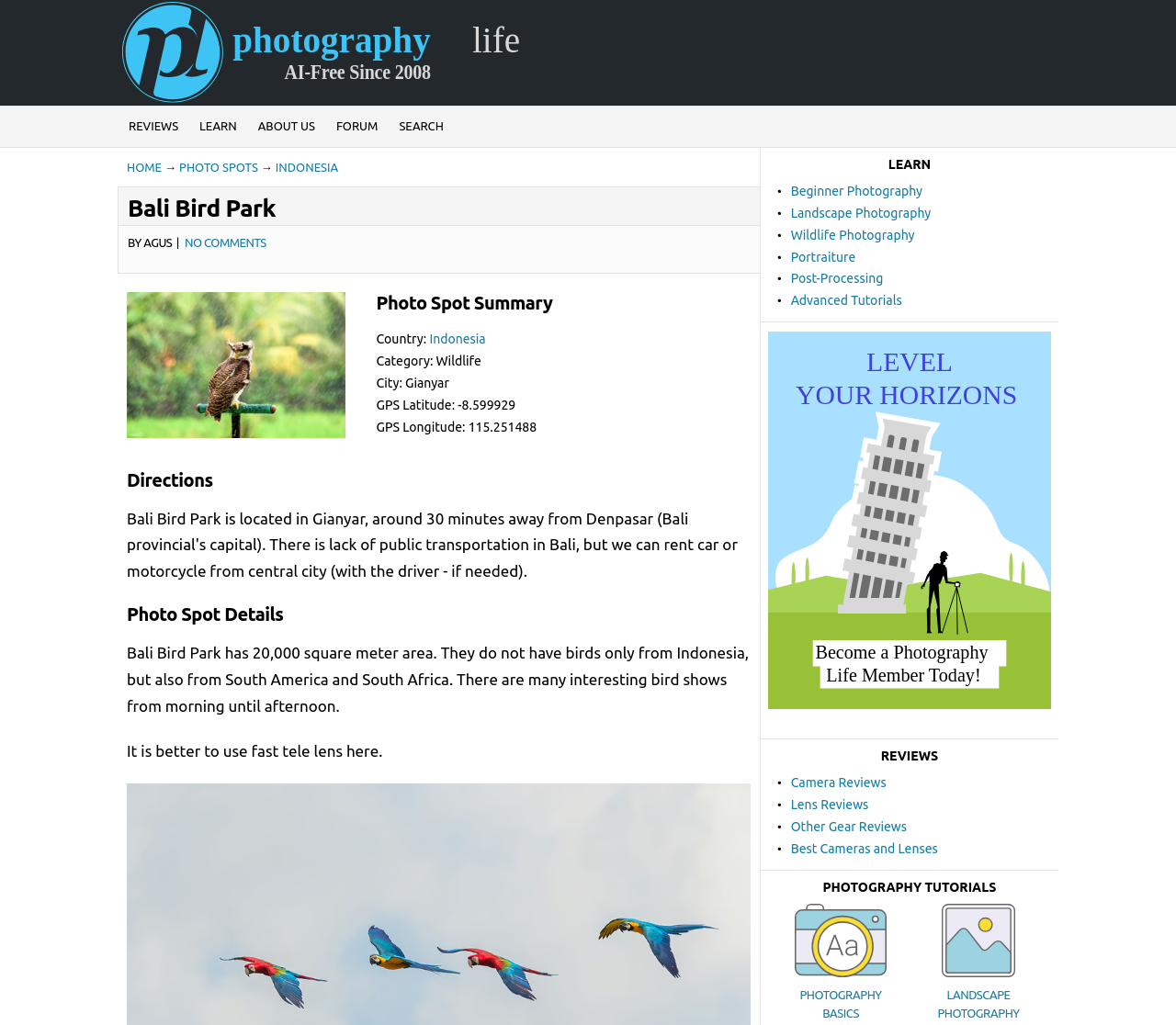What type of lens is recommended to use in this park?
Look at the image and respond with a single word or a short phrase.

Fast tele lens